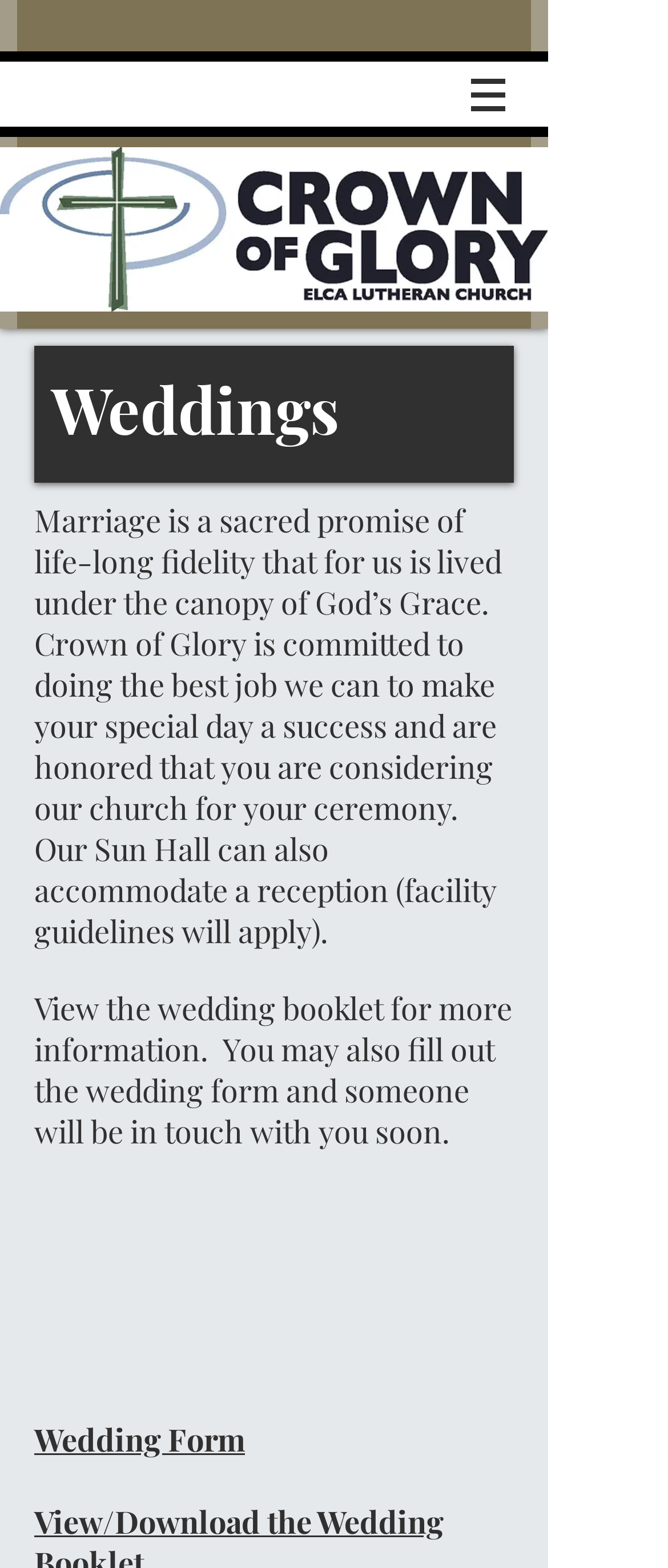Using the element description provided, determine the bounding box coordinates in the format (top-left x, top-left y, bottom-right x, bottom-right y). Ensure that all values are floating point numbers between 0 and 1. Element description: Wedding Form

[0.051, 0.908, 0.367, 0.93]